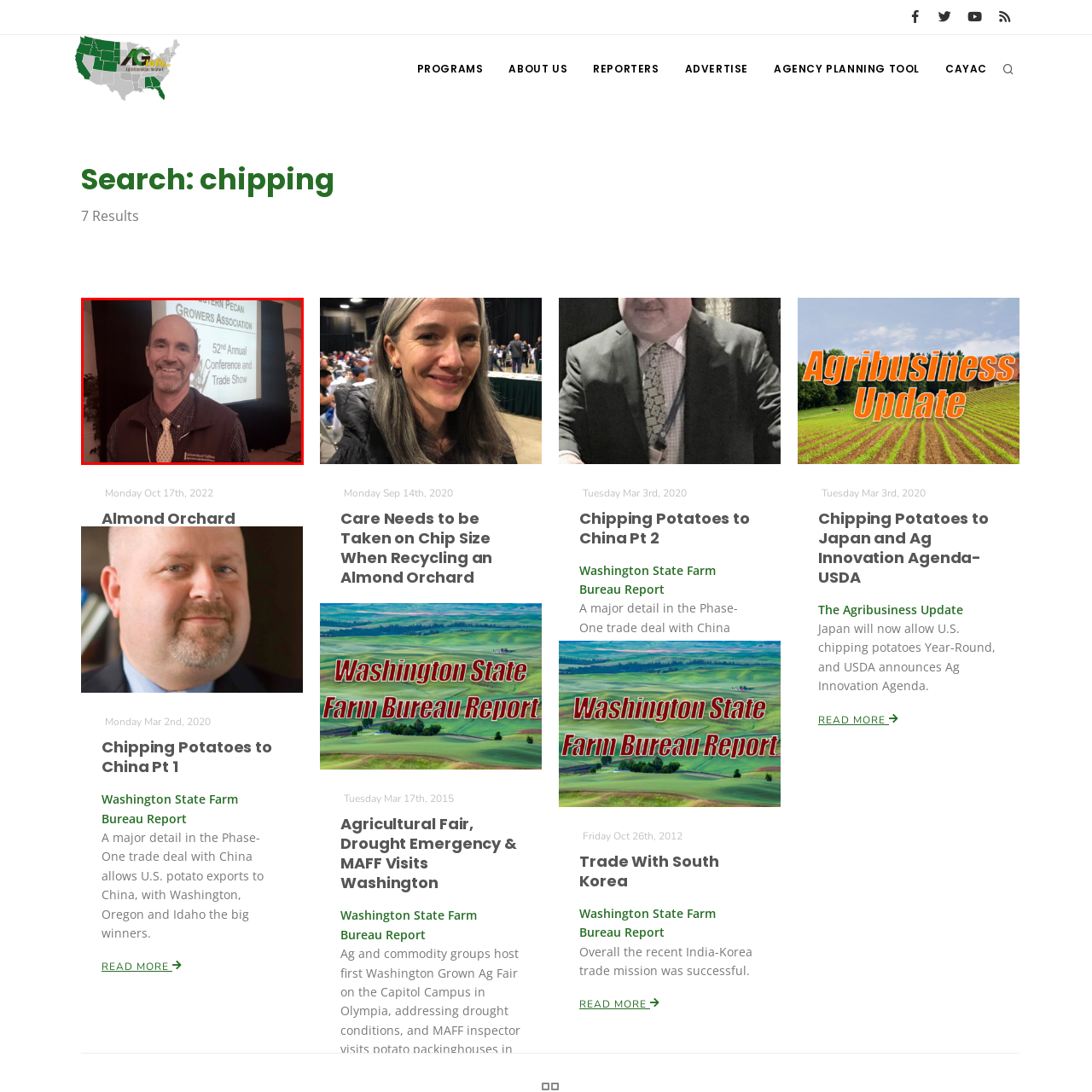Observe the image area highlighted by the pink border and answer the ensuing question in detail, using the visual cues: 
What is the event about?

The backdrop behind the man reads 'WESTERN PECAN GROWERS ASSOCIATION' and mentions the '52nd Annual Conference and Trade Show', indicating that the event is focused on pecan cultivation and farming techniques.